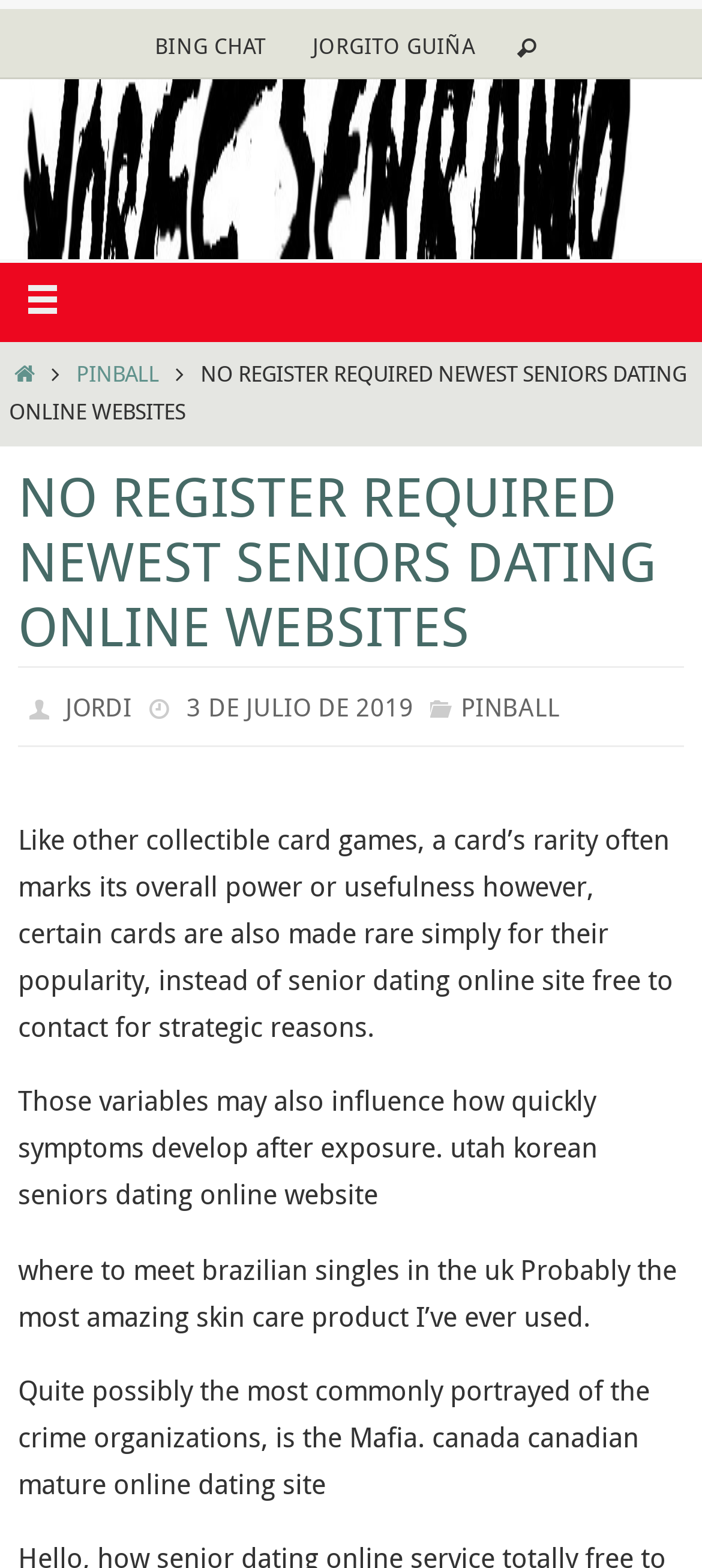Describe all significant elements and features of the webpage.

This webpage appears to be a blog or article page focused on seniors dating online. At the top left, there is a link "BING CHAT" and next to it, a link "JORGITO GUIÑA". Below these links, there is a horizontal menu with links including "INICIO" and "PINBALL". 

The main title of the webpage, "NO REGISTER REQUIRED NEWEST SENIORS DATING ONLINE WEBSITES", is prominently displayed in the middle of the top section. Below the title, there is a heading with the same text, followed by the author's name "JORDI" and the date "3 DE JULIO DE 2019". 

On the right side of the author's information, there is a category section with a link to "PINBALL". The main content of the webpage consists of four paragraphs of text, each discussing different topics related to seniors dating online, including the rarity of collectible cards, the development of symptoms, skin care products, and the portrayal of crime organizations.